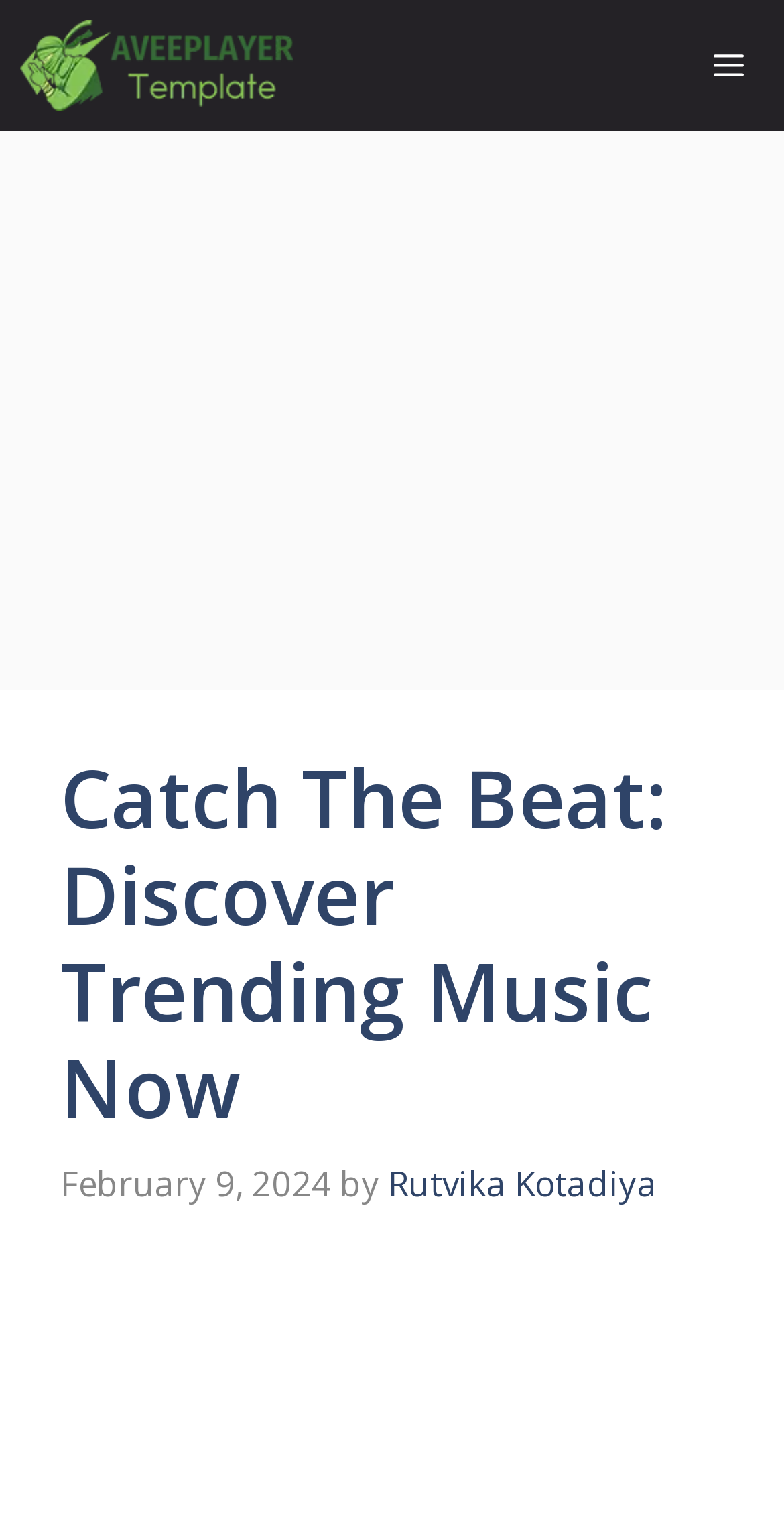From the screenshot, find the bounding box of the UI element matching this description: "News". Supply the bounding box coordinates in the form [left, top, right, bottom], each a float between 0 and 1.

None